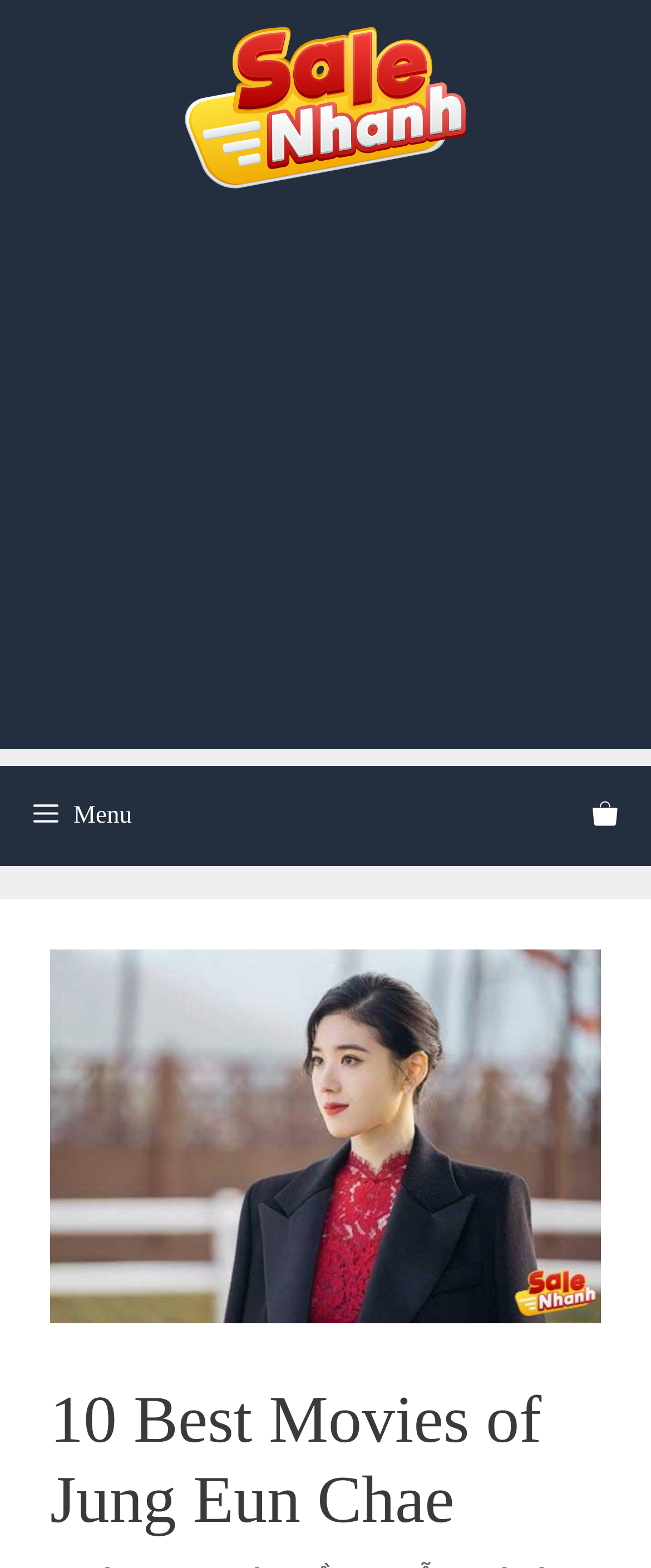Locate the UI element described as follows: "Home". Return the bounding box coordinates as four float numbers between 0 and 1 in the order [left, top, right, bottom].

None